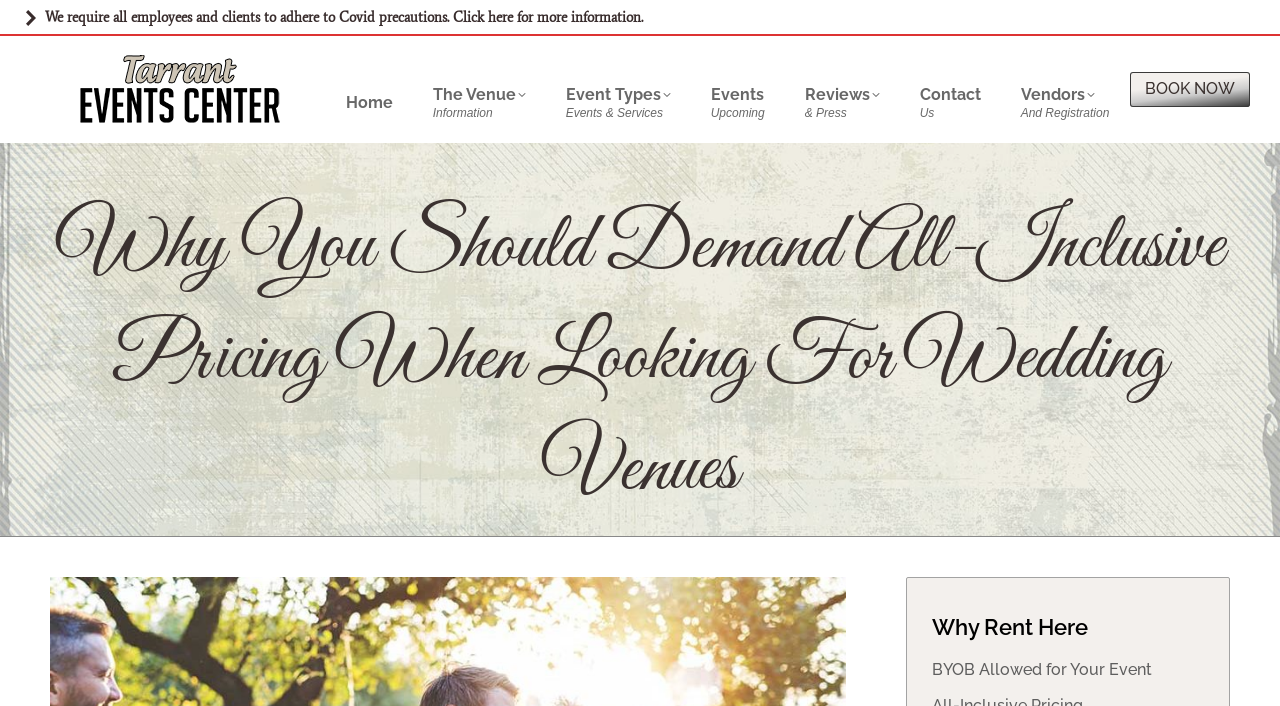How can you book the venue?
Answer the question with a detailed and thorough explanation.

The booking option can be found in the top-right corner of the webpage, where it is written as 'BOOK NOW'. This suggests that clients can book the venue by clicking on this link.